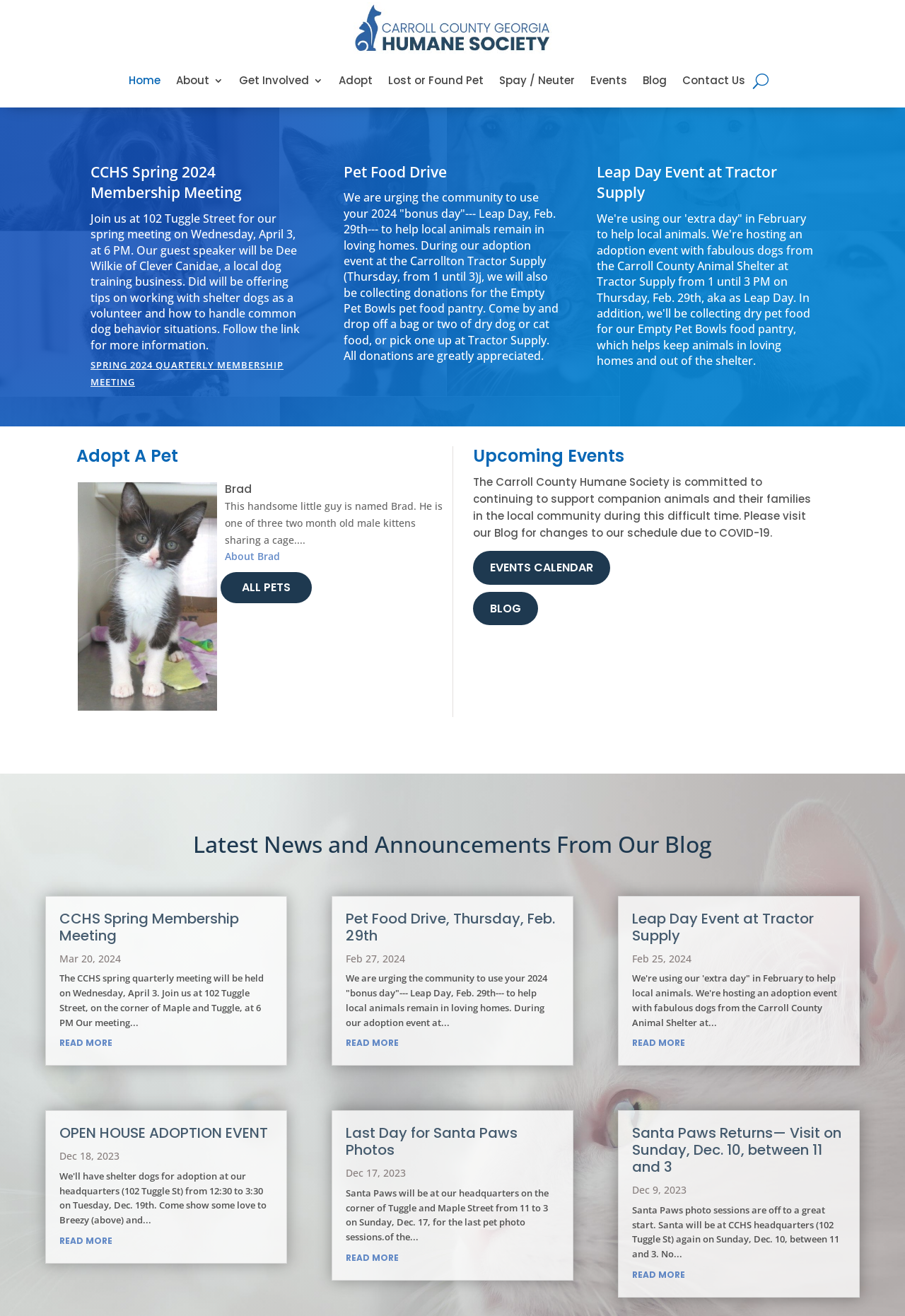Generate a thorough caption detailing the webpage content.

The webpage is the homepage of the Carroll County Humane Society. At the top, there is a logo and a navigation menu with links to different sections of the website, including "Home", "About", "Get Involved", "Adopt", "Lost or Found Pet", "Spay / Neuter", "Events", "Blog", and "Contact Us". 

Below the navigation menu, there is a prominent section with a heading "CCHS Spring 2024 Membership Meeting" and a brief description of the event. Next to it, there is a section about a "Pet Food Drive" with a heading and a description of the event.

Further down, there is a section with a heading "Adopt A Pet" and a photo of a kitten named Brad, along with a brief description and a link to learn more about him. Below this section, there is a list of upcoming events, including a link to an "EVENTS CALENDAR" and a "BLOG".

The main content of the page is a series of articles, each with a heading, a date, and a brief summary. The articles are arranged in three columns and cover various topics related to the Humane Society, including events, news, and announcements. Some of the article headings include "CCHS Spring Membership Meeting", "OPEN HOUSE ADOPTION EVENT", "Pet Food Drive, Thursday, Feb. 29th", "Last Day for Santa Paws Photos", and "Leap Day Event at Tractor Supply". Each article has a "READ MORE" link to access the full content.